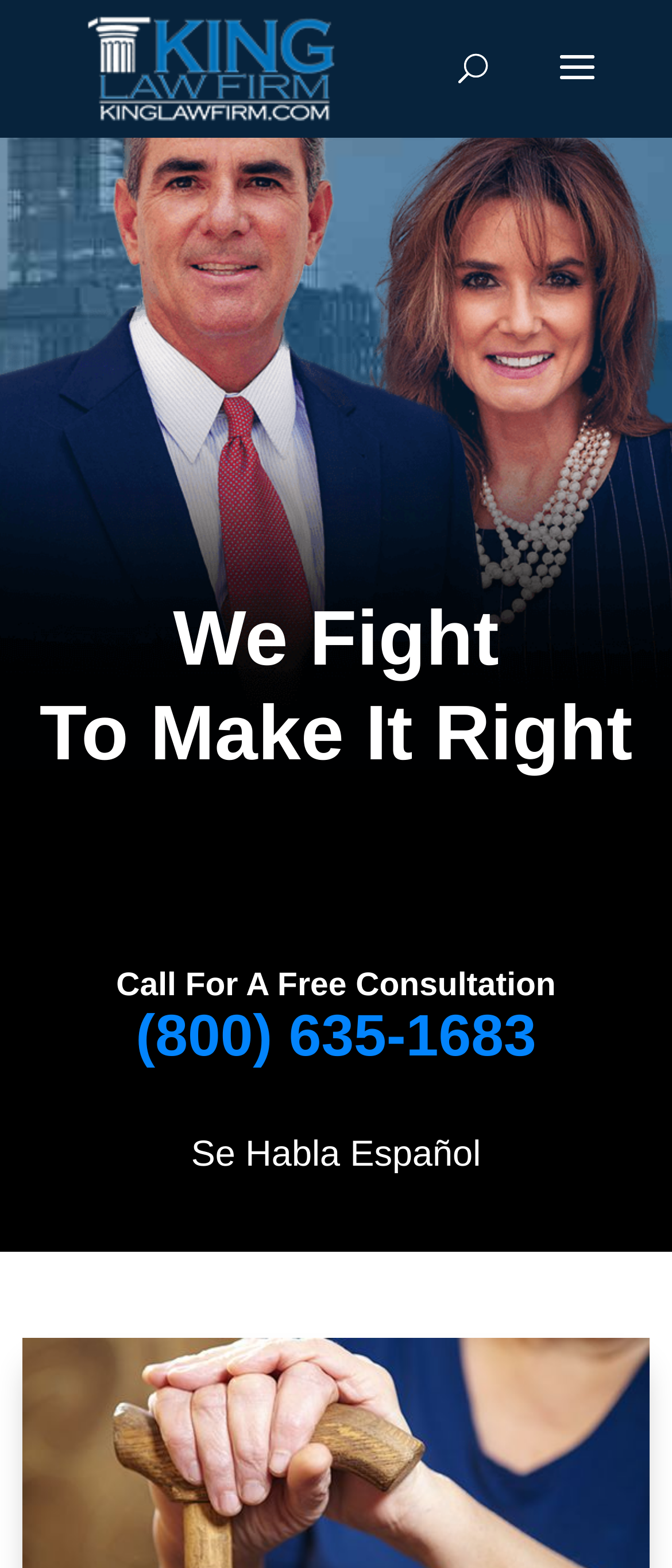What is the phone number to call for a free consultation?
With the help of the image, please provide a detailed response to the question.

The phone number can be found in the middle of the webpage, where there is a heading with the phone number '(800) 635-1683' and a link with the same text.